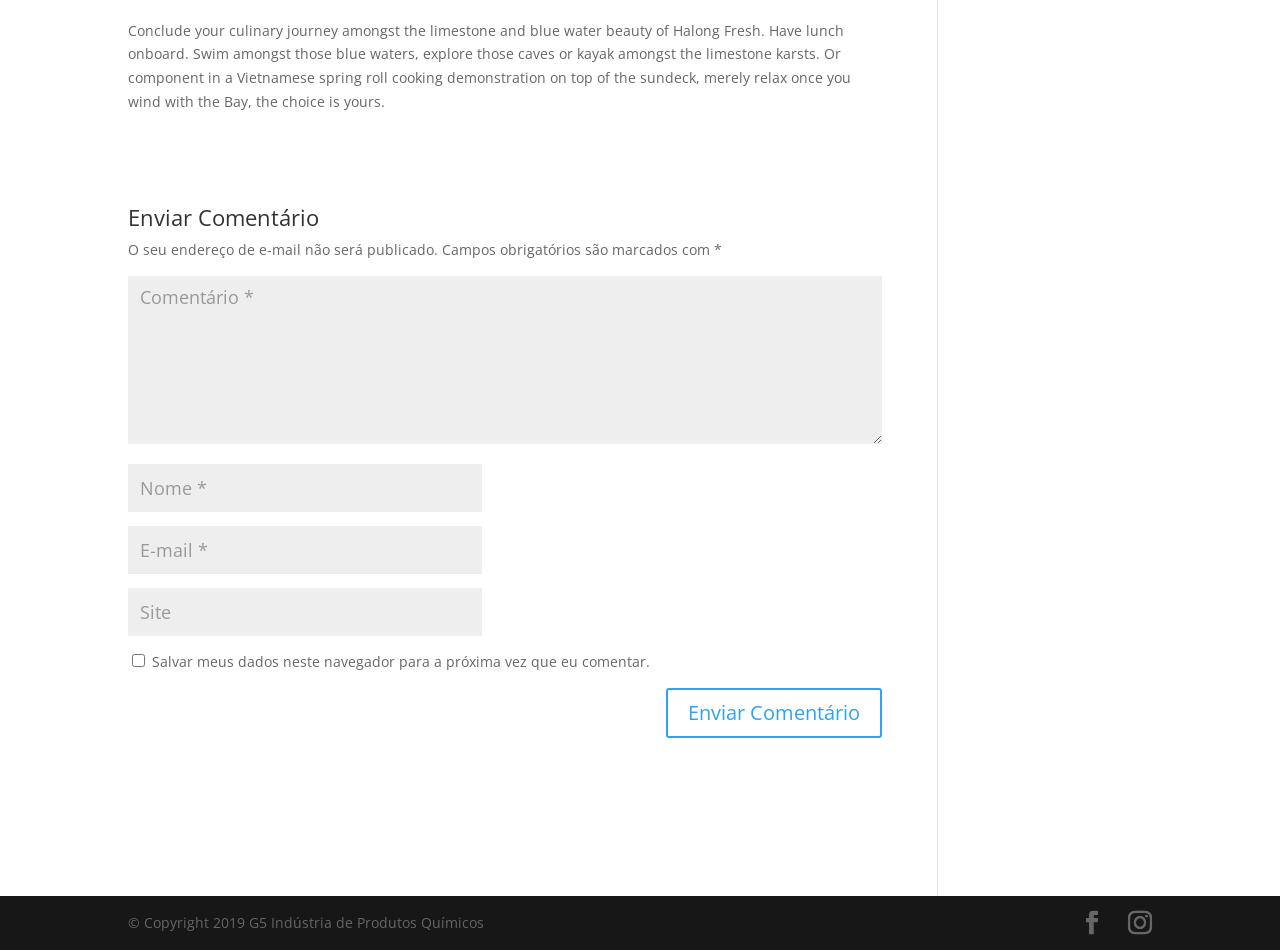Please answer the following question using a single word or phrase: 
What is the purpose of the textboxes on the webpage?

To leave a comment